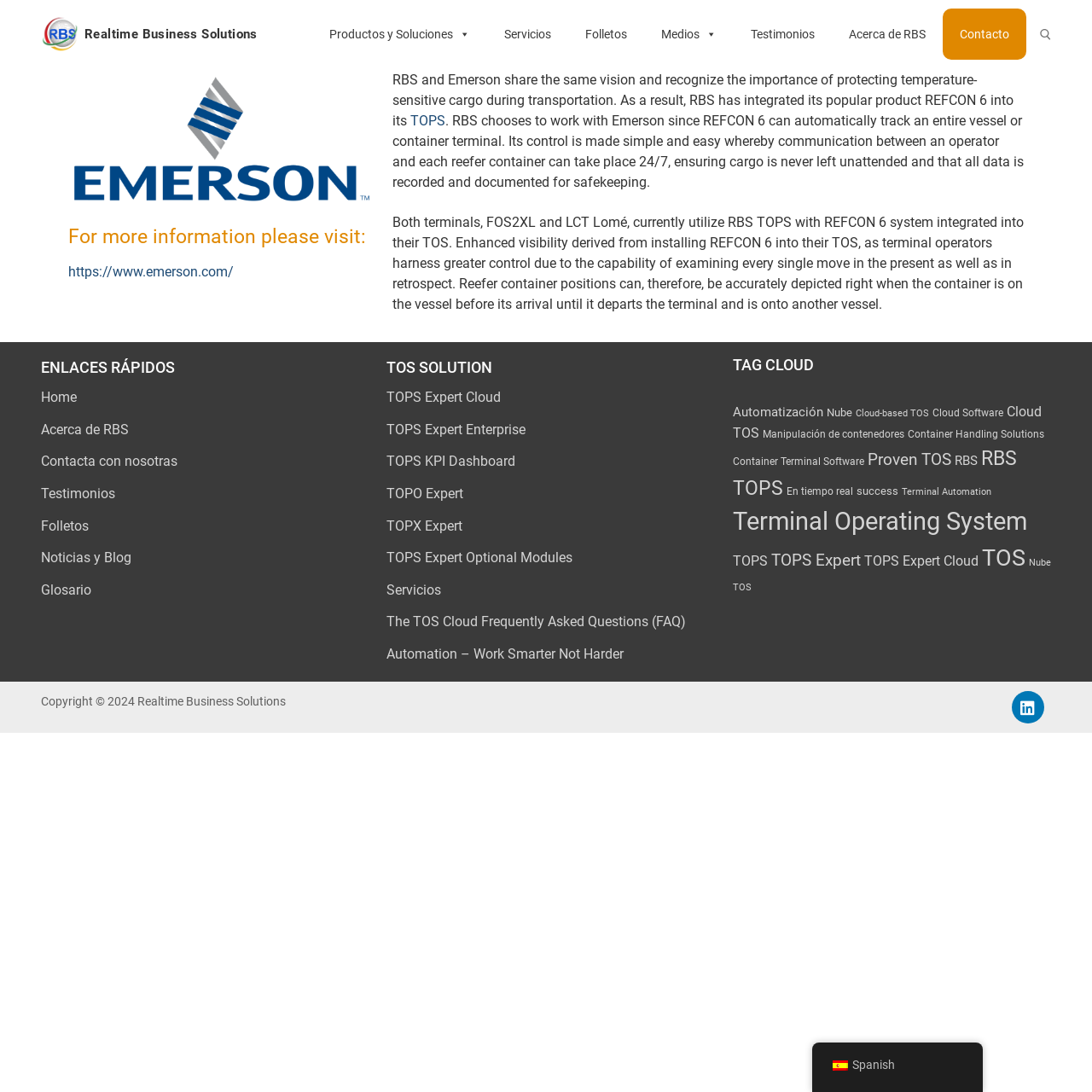Locate the bounding box coordinates of the clickable region necessary to complete the following instruction: "Click on the Home link". Provide the coordinates in the format of four float numbers between 0 and 1, i.e., [left, top, right, bottom].

None